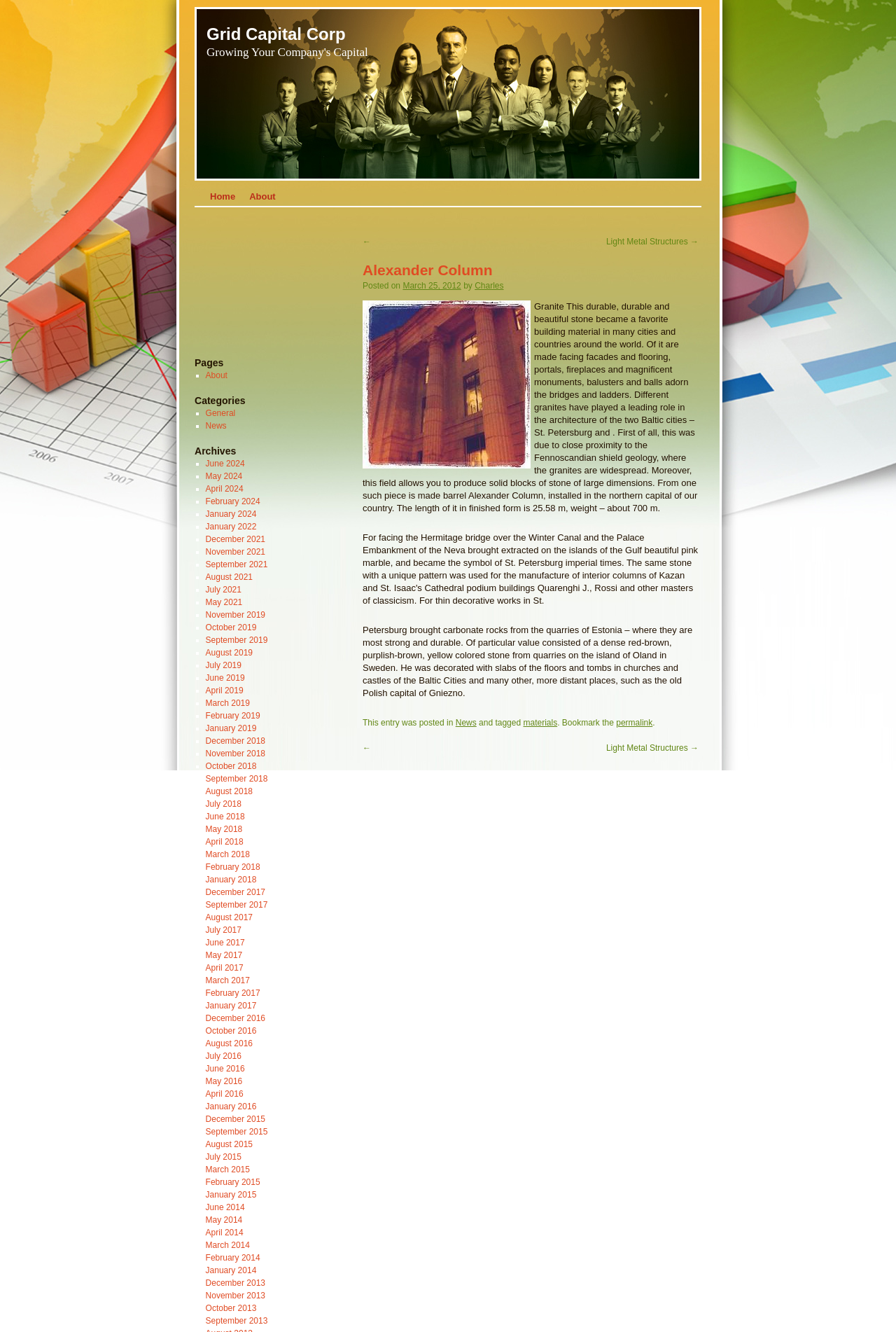Examine the screenshot and answer the question in as much detail as possible: What is the material of the facades and flooring?

According to the text, granite is a durable and beautiful stone that became a favorite building material in many cities and countries around the world, and it is used to make facing facades and flooring.